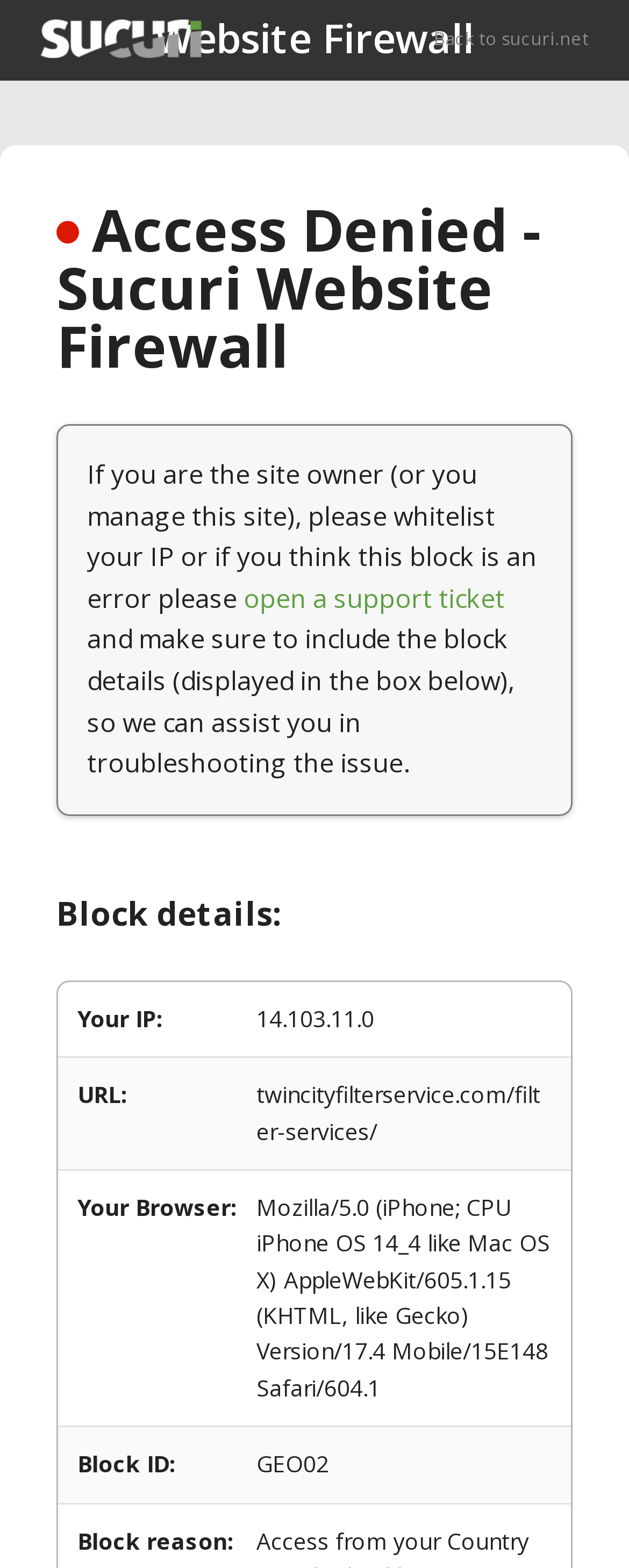What is the block ID?
Can you provide an in-depth and detailed response to the question?

The block ID is GEO02, as shown in the block details section under the 'Block ID:' label.